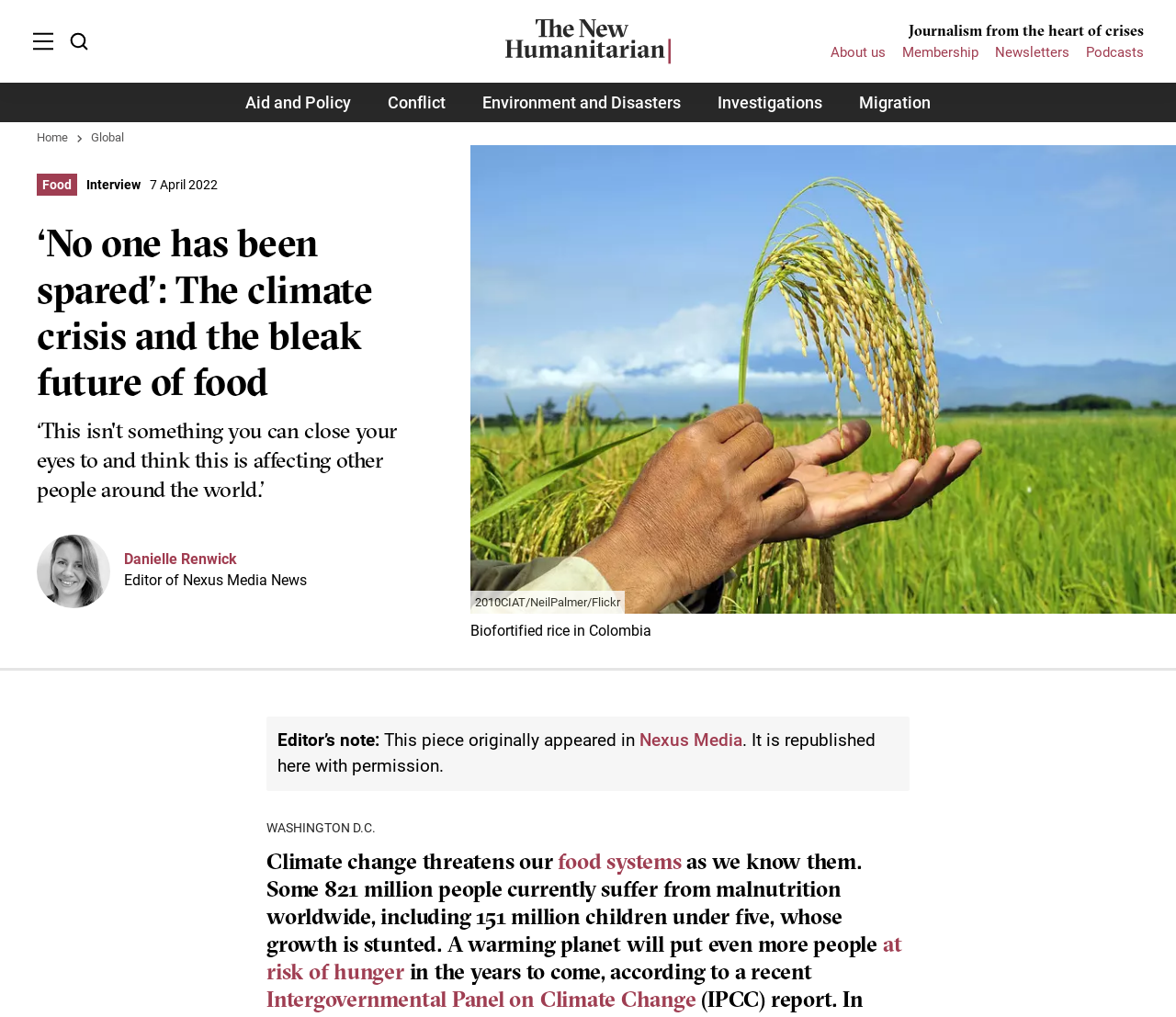Specify the bounding box coordinates for the region that must be clicked to perform the given instruction: "Share the article on Facebook".

[0.047, 0.542, 0.07, 0.569]